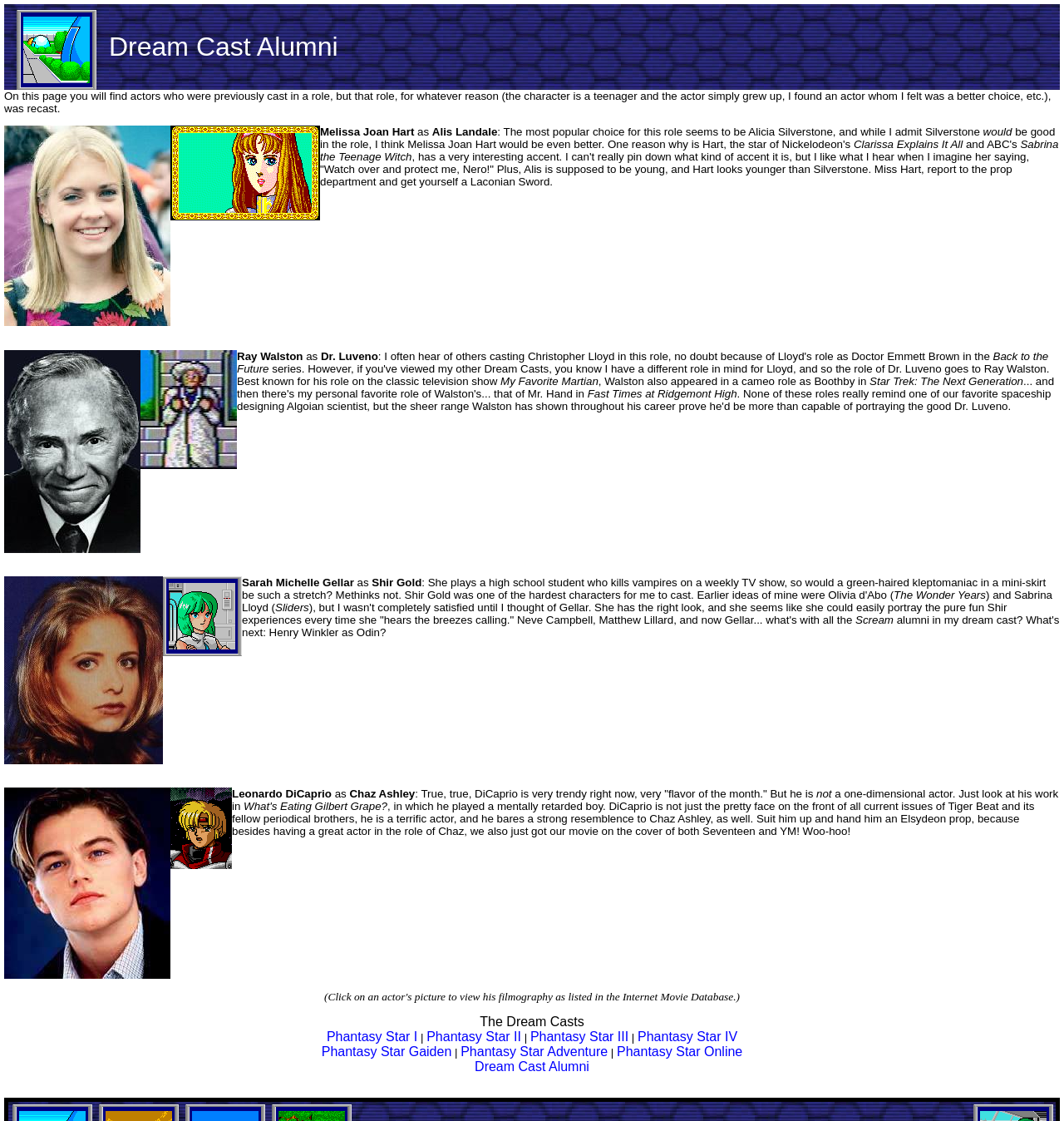Use a single word or phrase to answer the question:
What is the name of the website?

Camineet